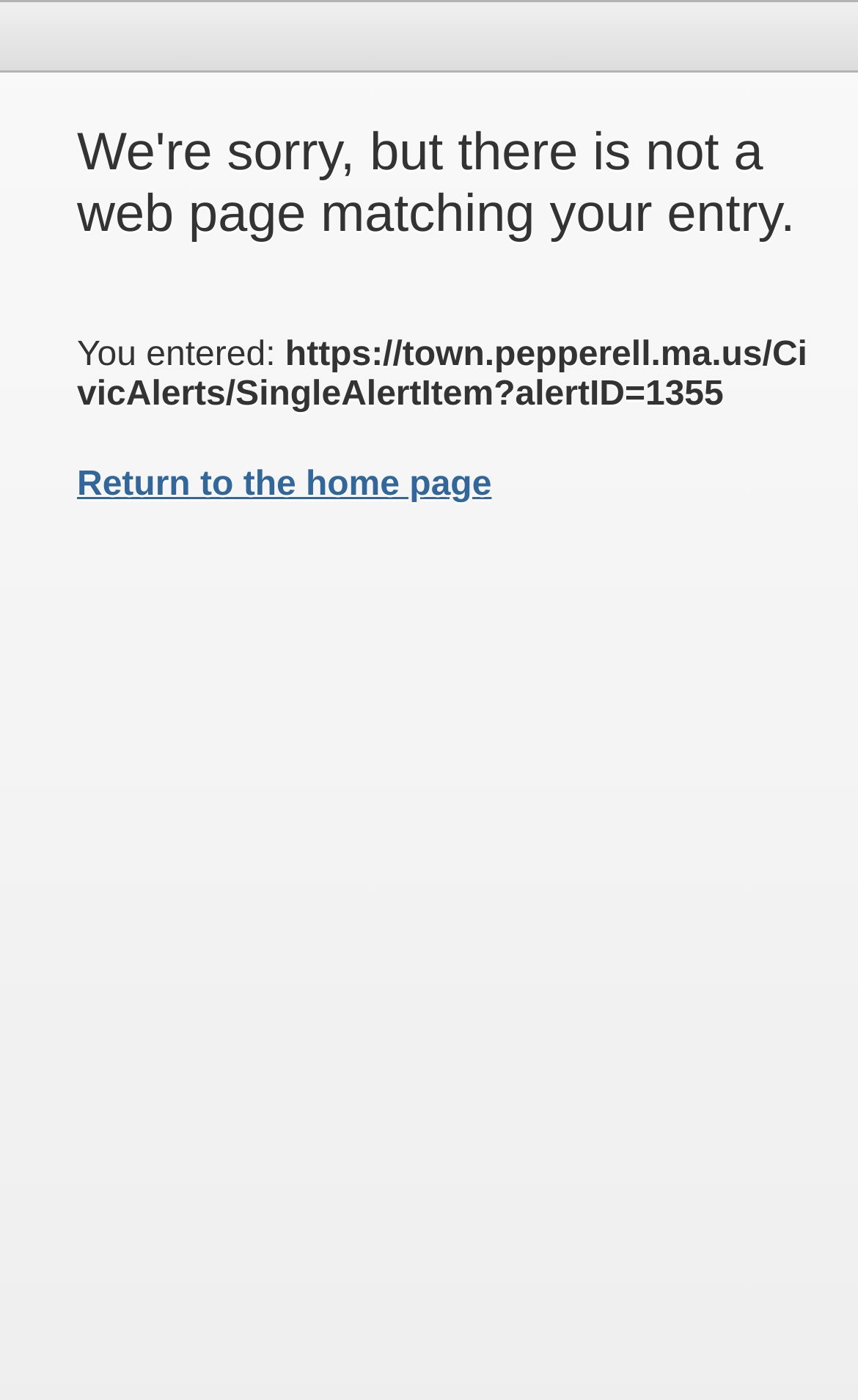Answer the question below in one word or phrase:
What is the error message displayed on the webpage?

Item no longer available